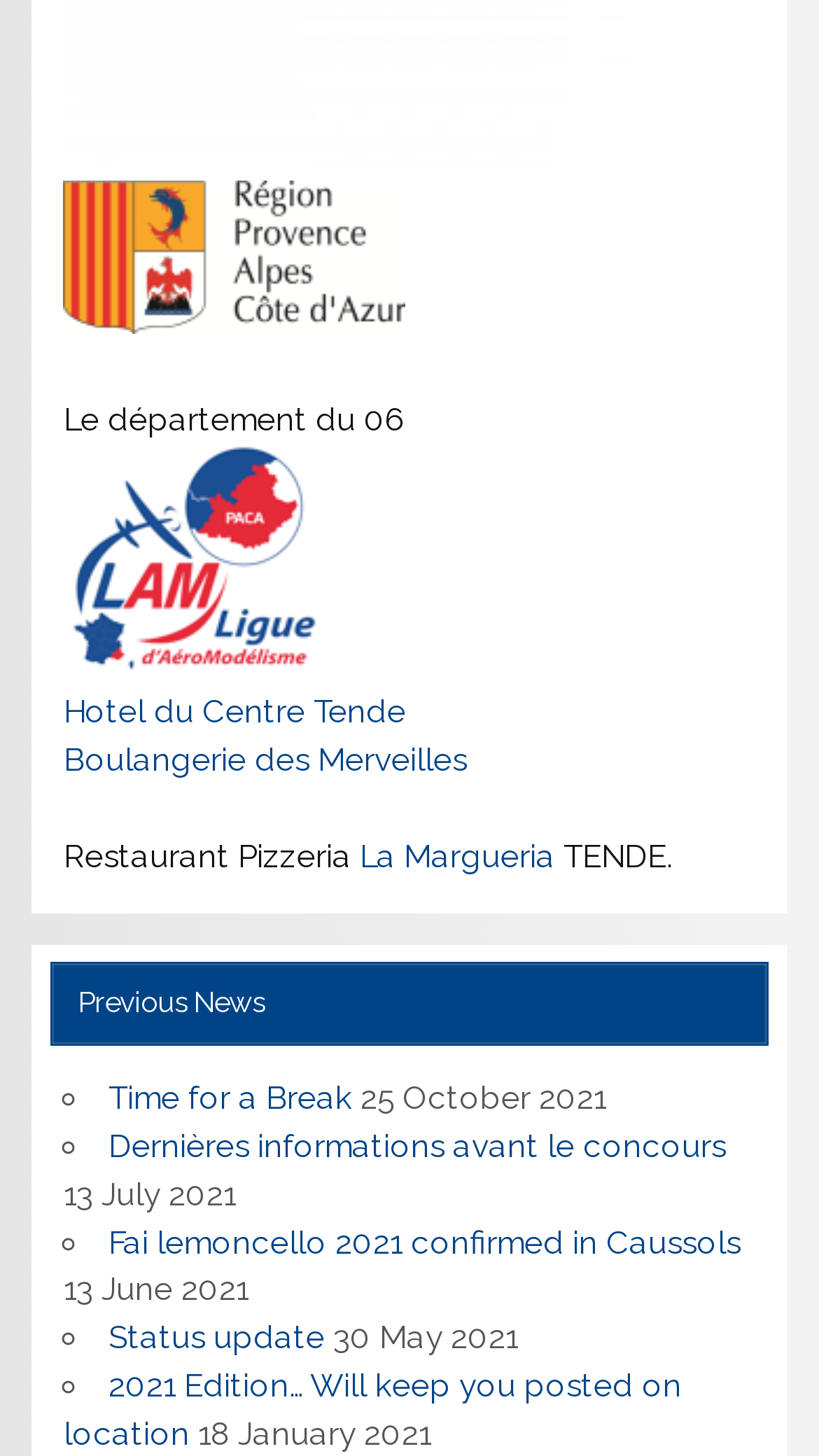Determine the bounding box coordinates for the UI element with the following description: "Boulangerie des Merveilles". The coordinates should be four float numbers between 0 and 1, represented as [left, top, right, bottom].

[0.078, 0.509, 0.57, 0.535]